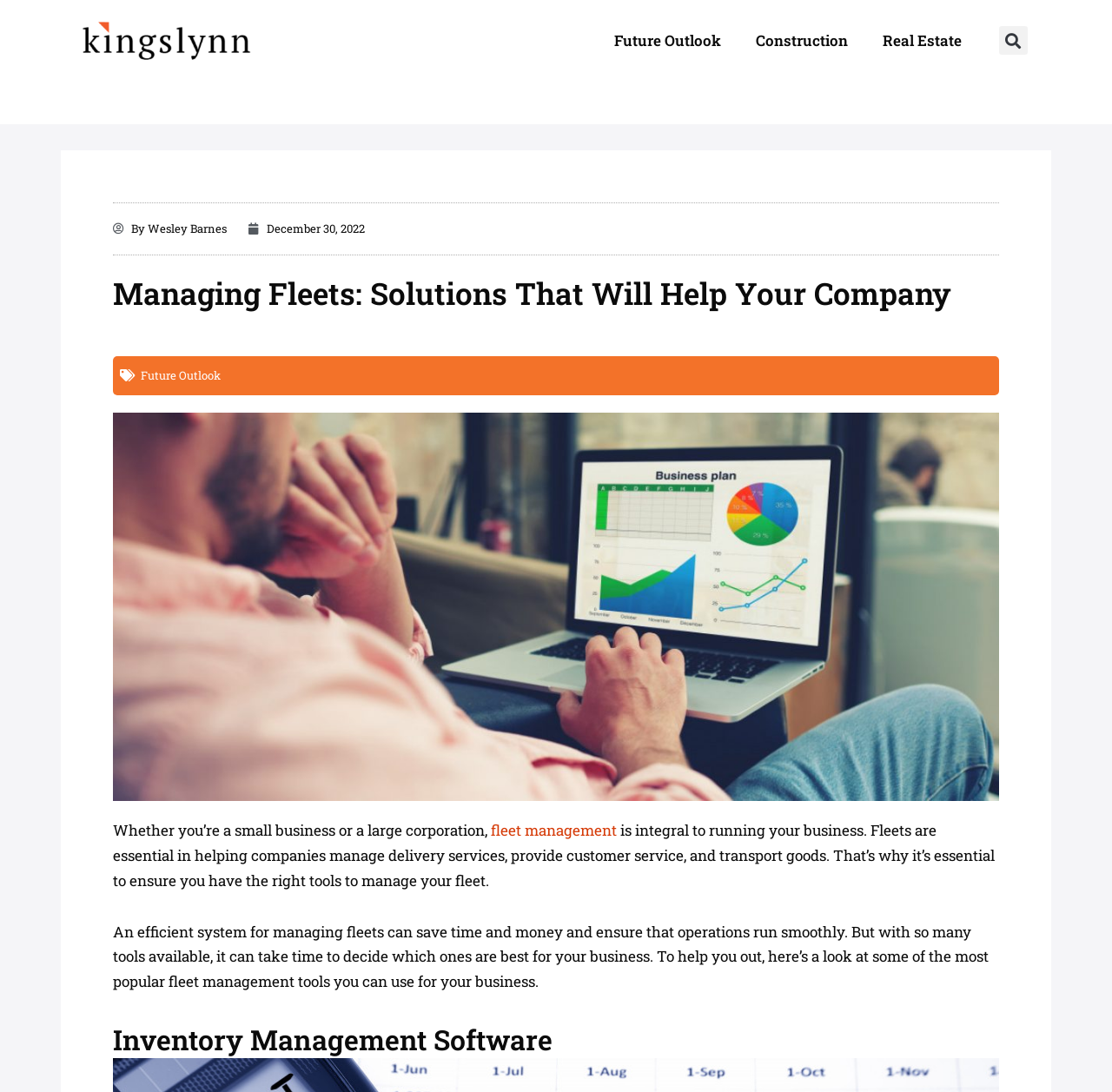With reference to the screenshot, provide a detailed response to the question below:
What is the main topic of this article?

I found the main topic by looking at the heading element with the text 'Managing Fleets: Solutions That Will Help Your Company' and also the link element with the text 'fleet management' which suggests that the article is about managing fleets.